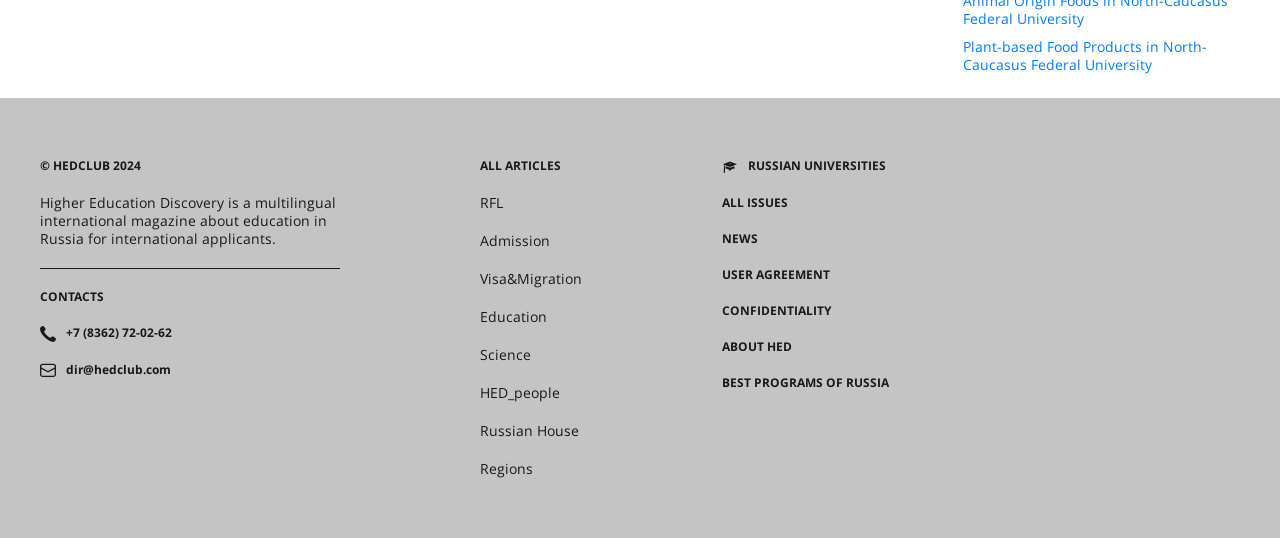Please study the image and answer the question comprehensively:
How many categories are there in the menu?

The menu has 9 categories: ALL ARTICLES, RFL, Admission, Visa&Migration, Education, Science, HED_people, Russian House, and Regions.